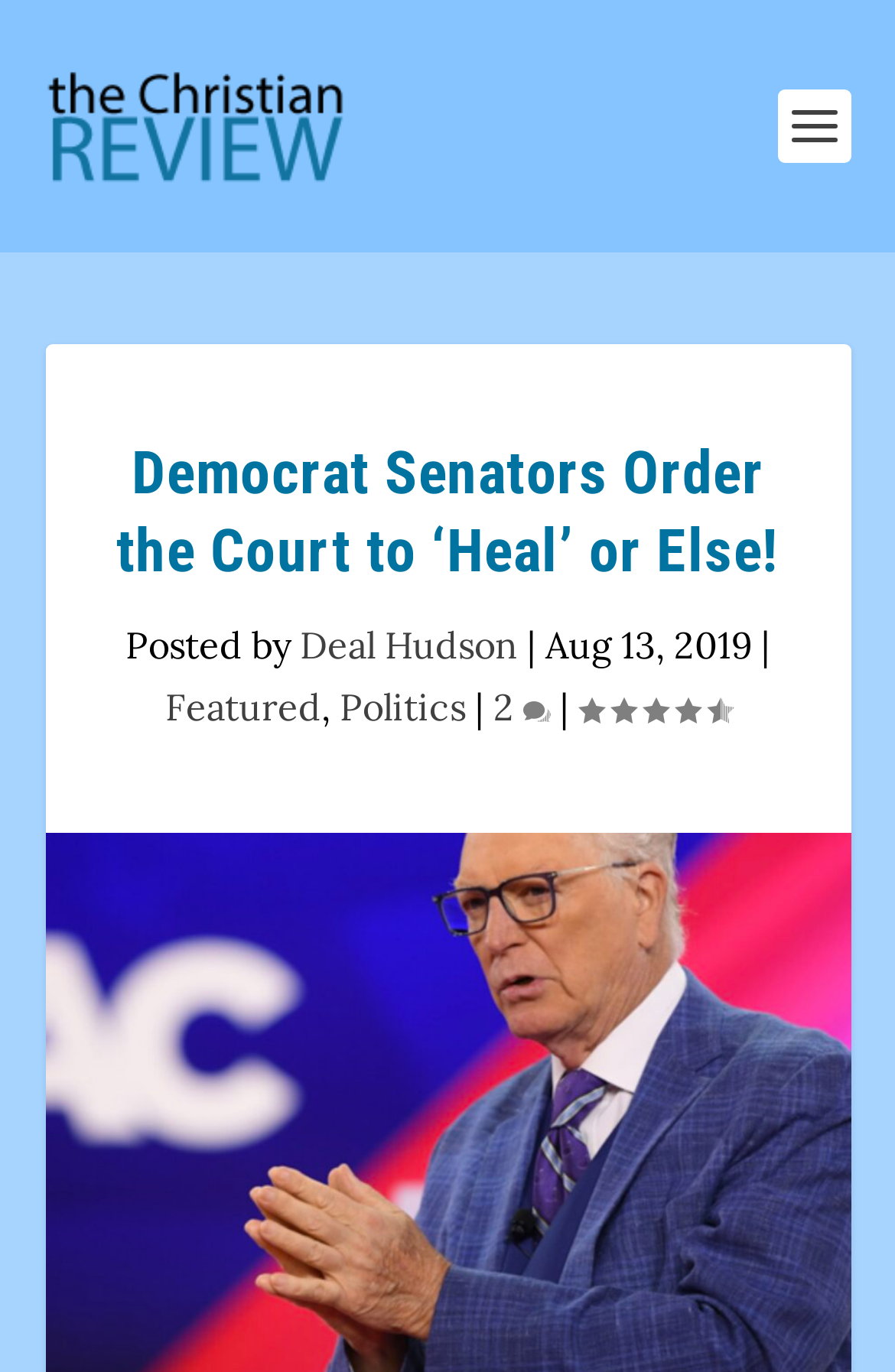Please answer the following question as detailed as possible based on the image: 
What is the rating of this article?

I found the rating by looking at the generic element with the description 'Rating: 4.50', which indicates that the article has a rating of 4.50.